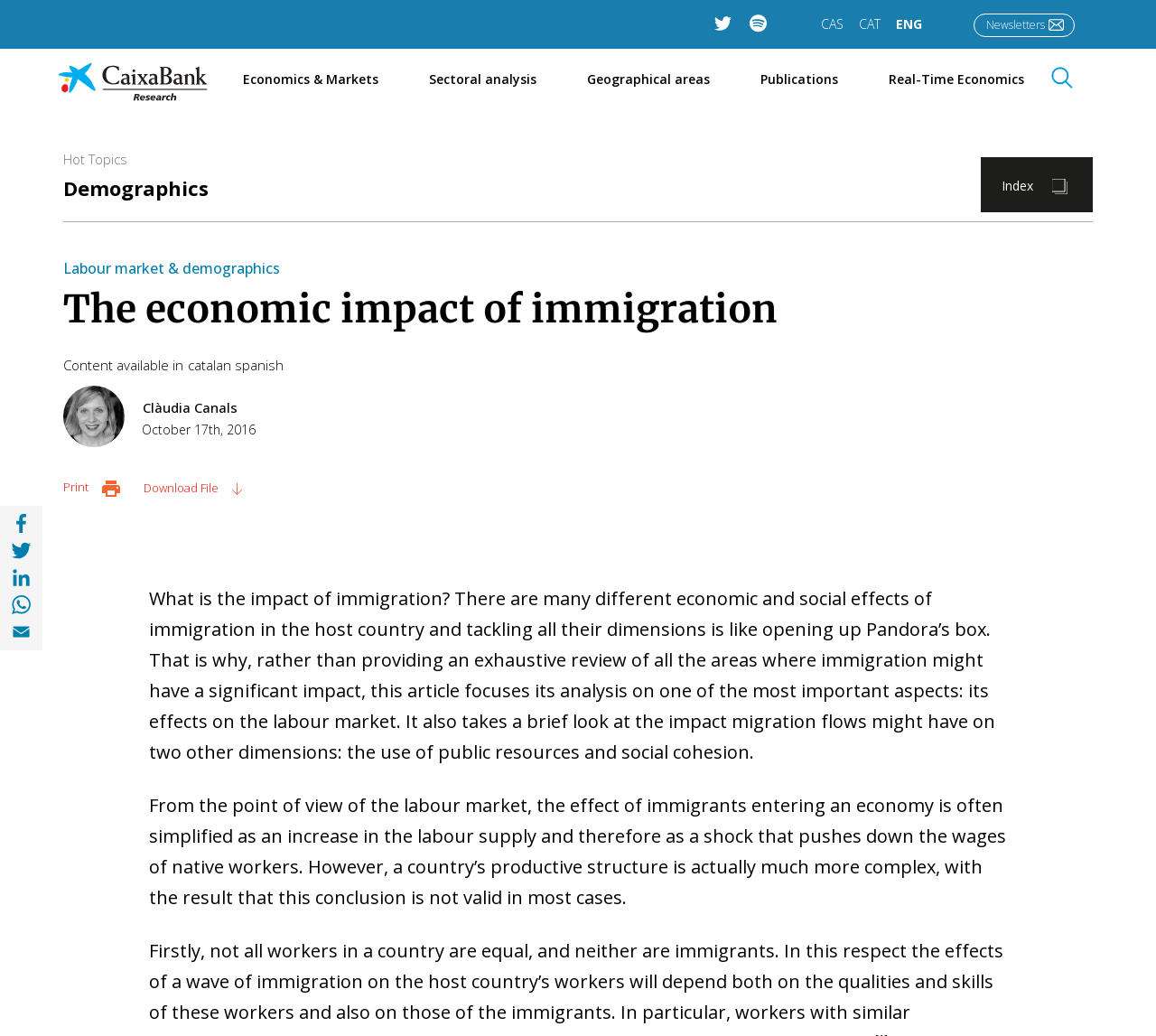Identify and provide the main heading of the webpage.

The economic impact of immigration